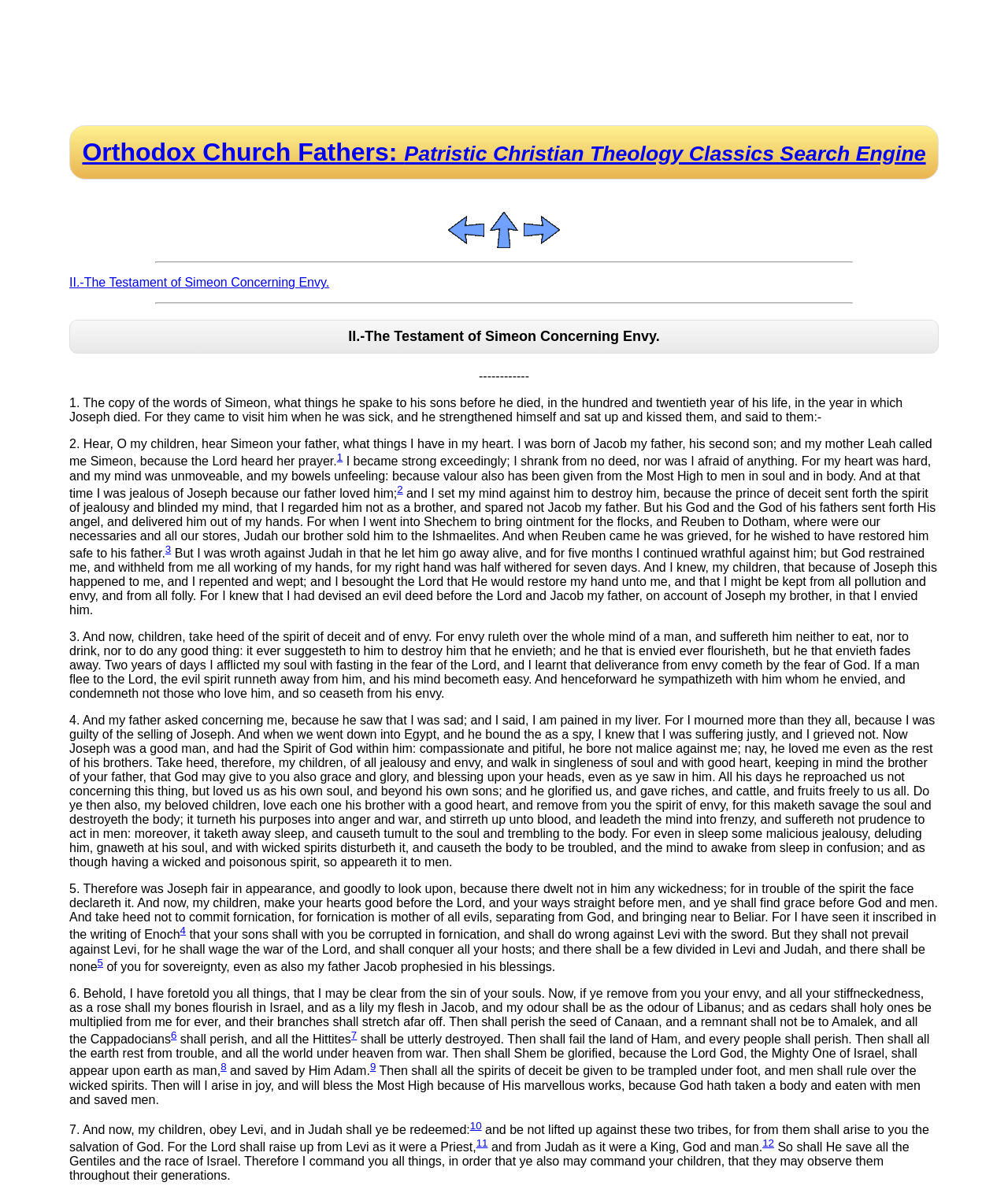Answer briefly with one word or phrase:
What is the number of the section that mentions fornication?

5